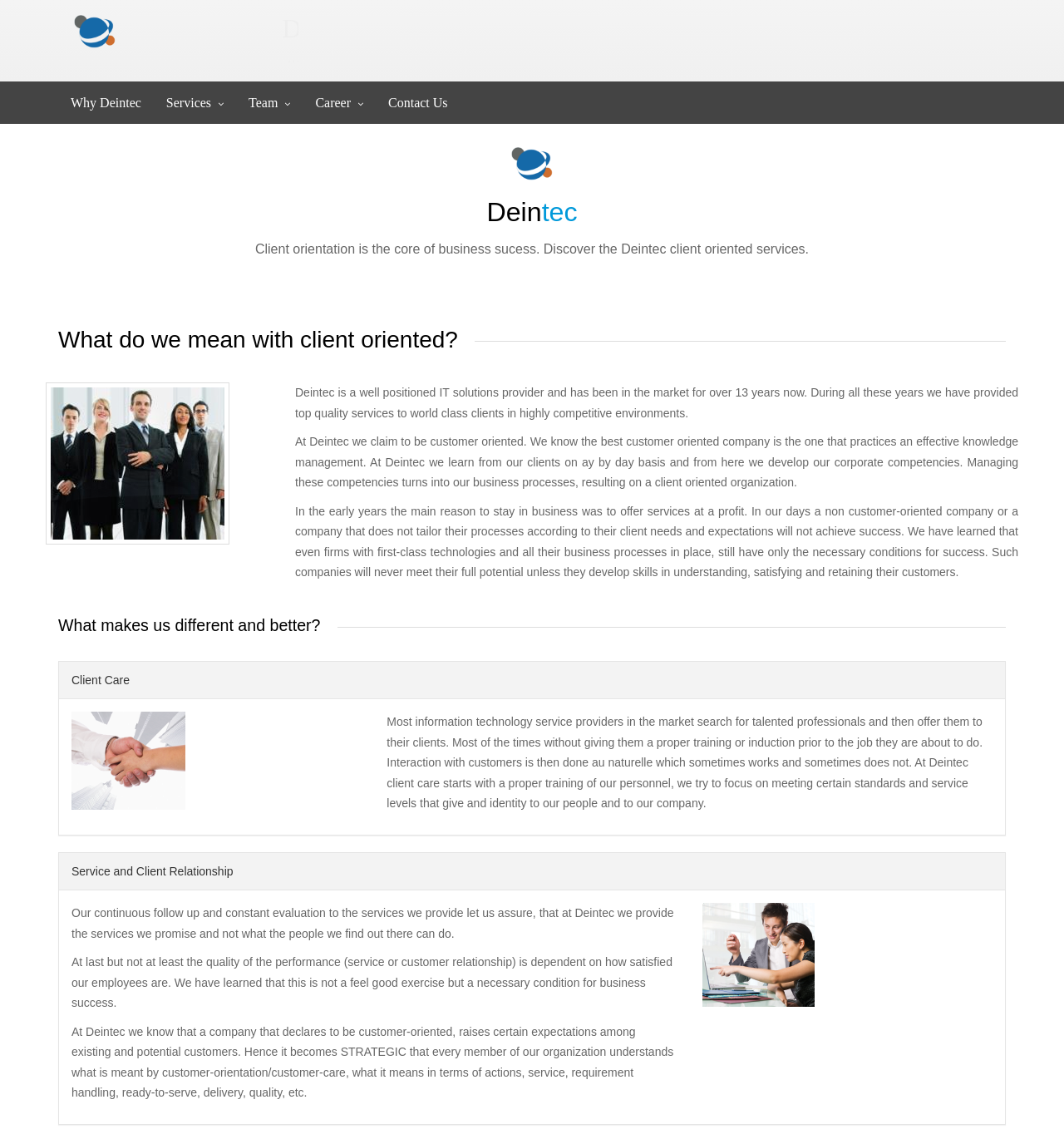Answer in one word or a short phrase: 
What is the company's core business philosophy?

Client orientation